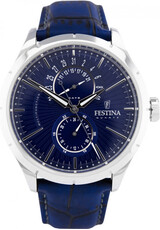Thoroughly describe everything you see in the image.

The image showcases a stylish Festina watch from the Klasik collection, specifically the model 16573/7. This timepiece features a sleek, deep blue dial accentuated by silver-tone hour markers and hands, emphasizing its elegant design. The watch includes two sub-dials for added functionality, likely indicating a date and possibly a second time zone. 

It is fitted with a sophisticated silver stainless-steel case and complemented by a striking blue leather strap, delivering both comfort and a refined look. Perfect for both casual and formal occasions, this watch reflects Festina's commitment to quality and craftsmanship. The model is part of a range of similar styles, indicating availability and variety within the Festina brand. Priced at €96 and marked as "in stock," this watch is an excellent choice for anyone looking to blend functionality with fashion.